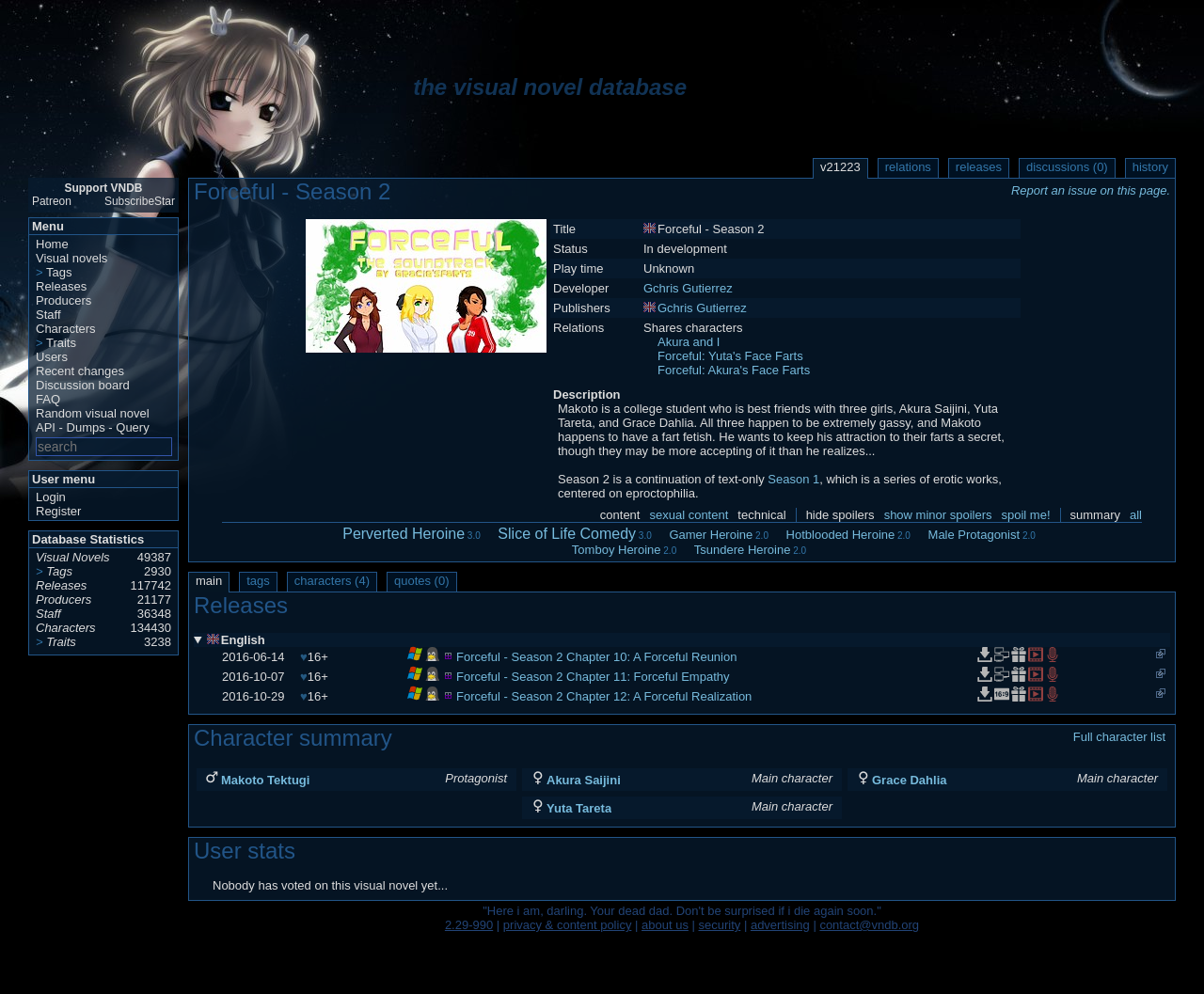Specify the bounding box coordinates of the region I need to click to perform the following instruction: "Search for a visual novel". The coordinates must be four float numbers in the range of 0 to 1, i.e., [left, top, right, bottom].

[0.03, 0.44, 0.143, 0.459]